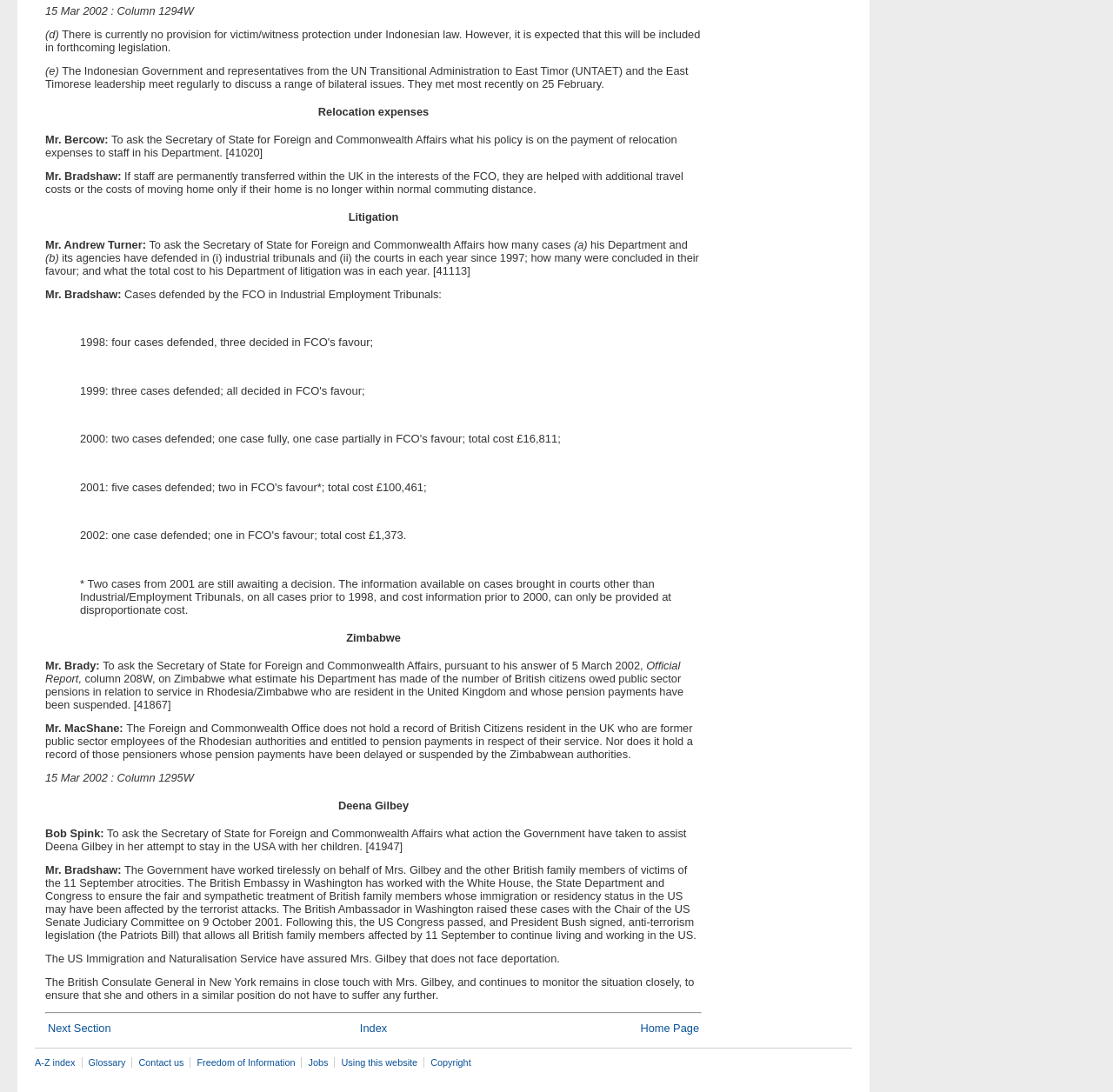Indicate the bounding box coordinates of the element that must be clicked to execute the instruction: "Go to 'Index'". The coordinates should be given as four float numbers between 0 and 1, i.e., [left, top, right, bottom].

[0.323, 0.936, 0.348, 0.948]